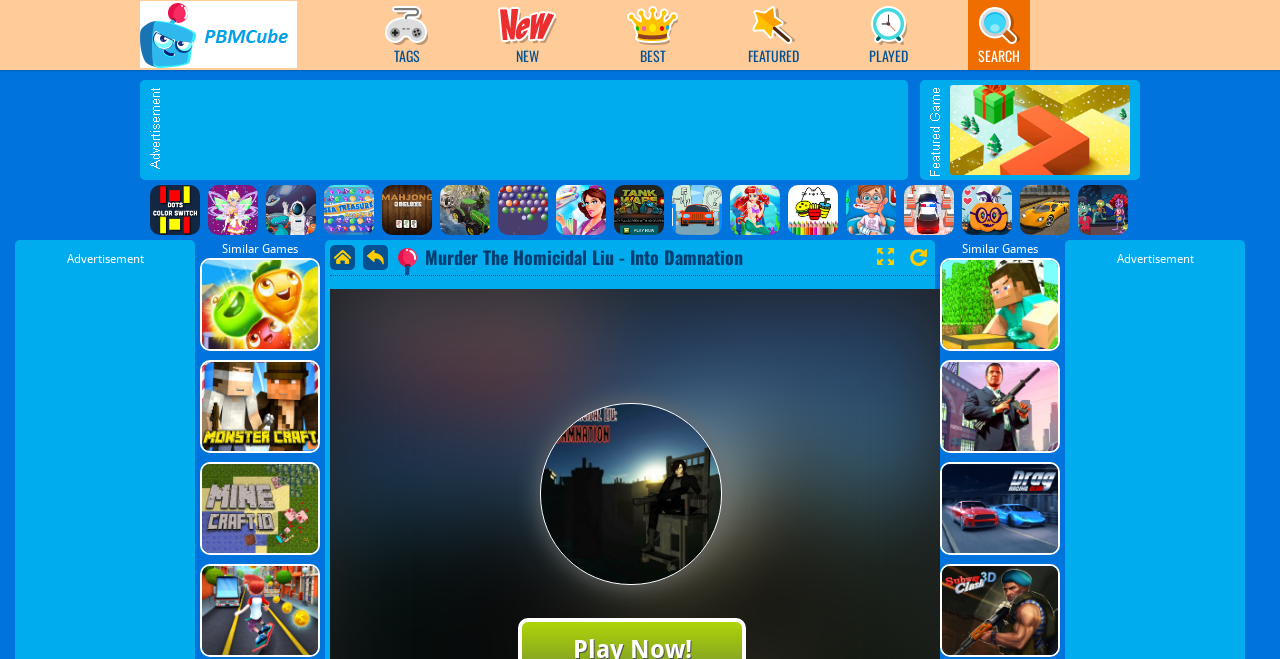Please determine the bounding box coordinates of the element to click on in order to accomplish the following task: "Click on the 'Contact Us' link". Ensure the coordinates are four float numbers ranging from 0 to 1, i.e., [left, top, right, bottom].

None